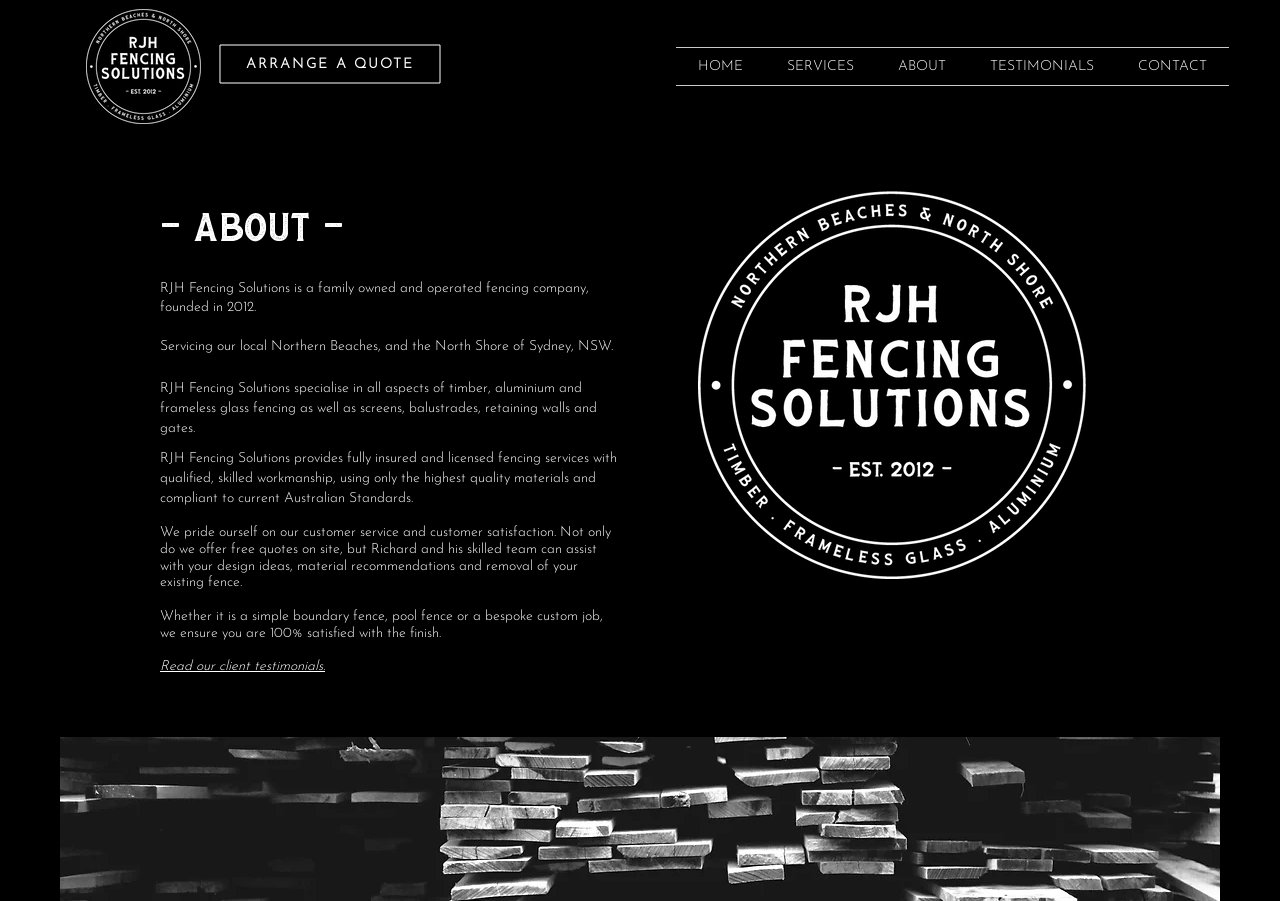Using the given description, provide the bounding box coordinates formatted as (top-left x, top-left y, bottom-right x, bottom-right y), with all values being floating point numbers between 0 and 1. Description: HOME

[0.528, 0.053, 0.598, 0.094]